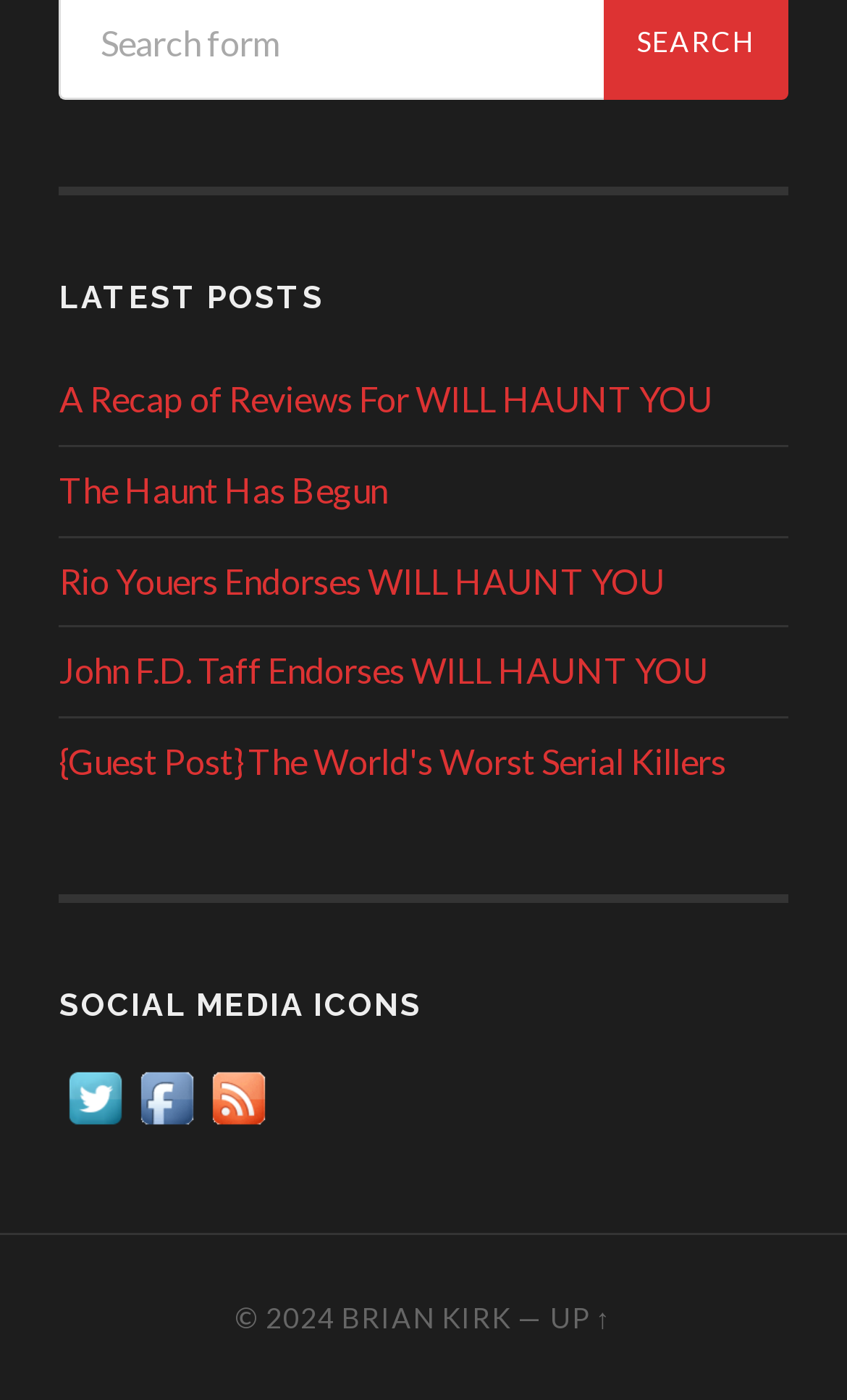Pinpoint the bounding box coordinates of the clickable element needed to complete the instruction: "Describe project details". The coordinates should be provided as four float numbers between 0 and 1: [left, top, right, bottom].

None